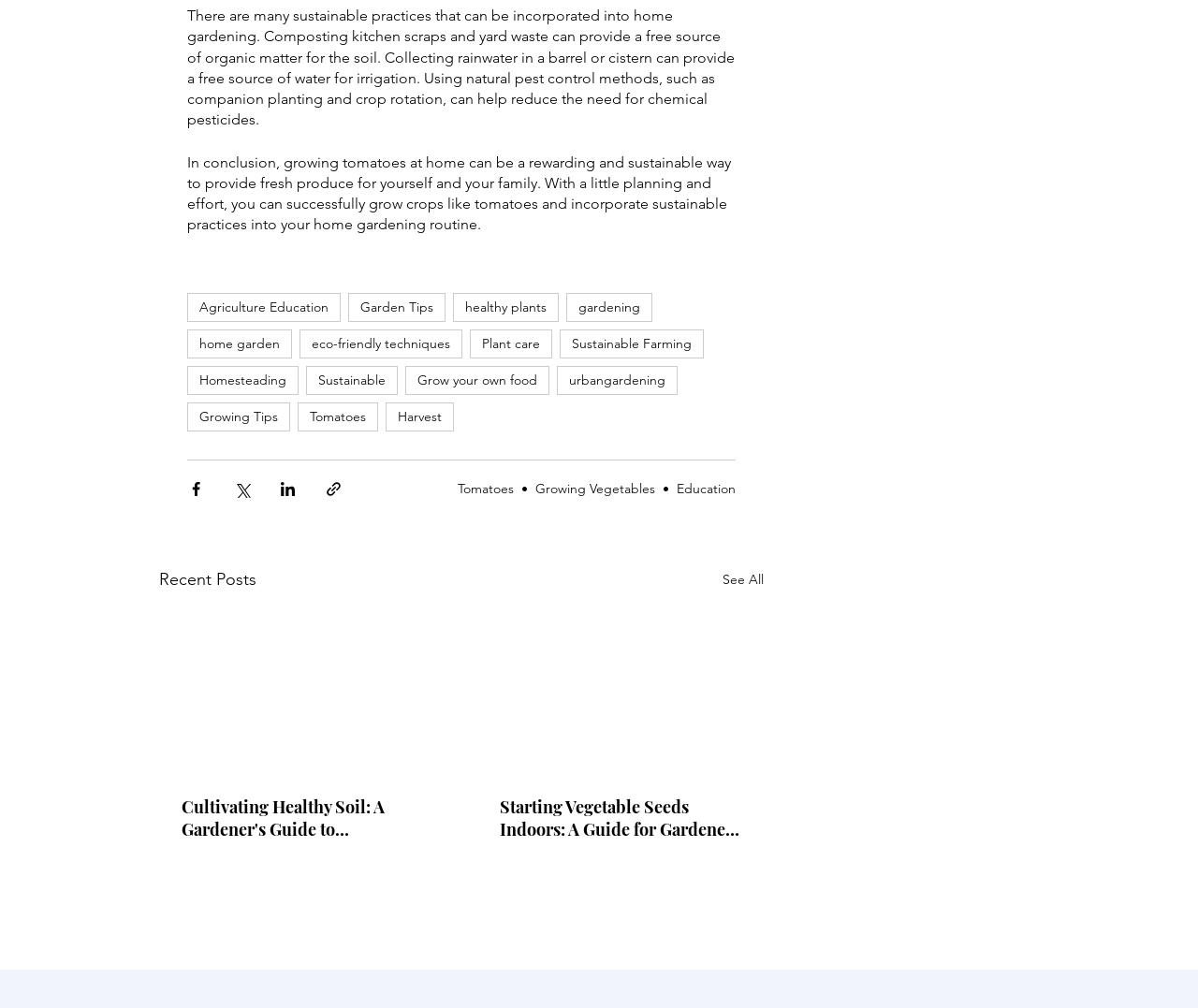Give a concise answer using one word or a phrase to the following question:
What is the main topic of the webpage?

Gardening